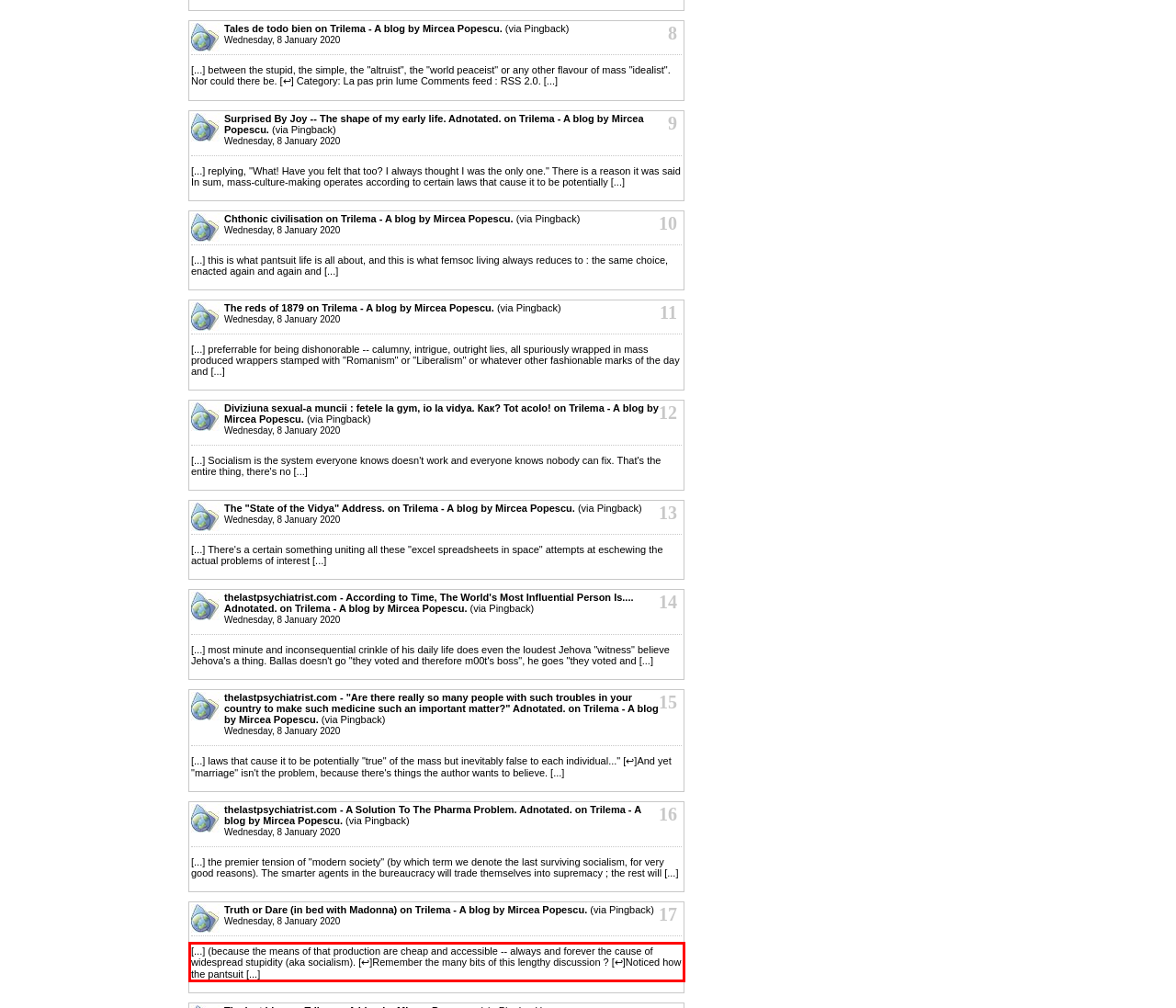Examine the screenshot of the webpage, locate the red bounding box, and generate the text contained within it.

[...] (because the means of that production are cheap and accessible -- always and forever the cause of widespread stupidity (aka socialism). [↩]Remember the many bits of this lengthy discussion ? [↩]Noticed how the pantsuit [...]